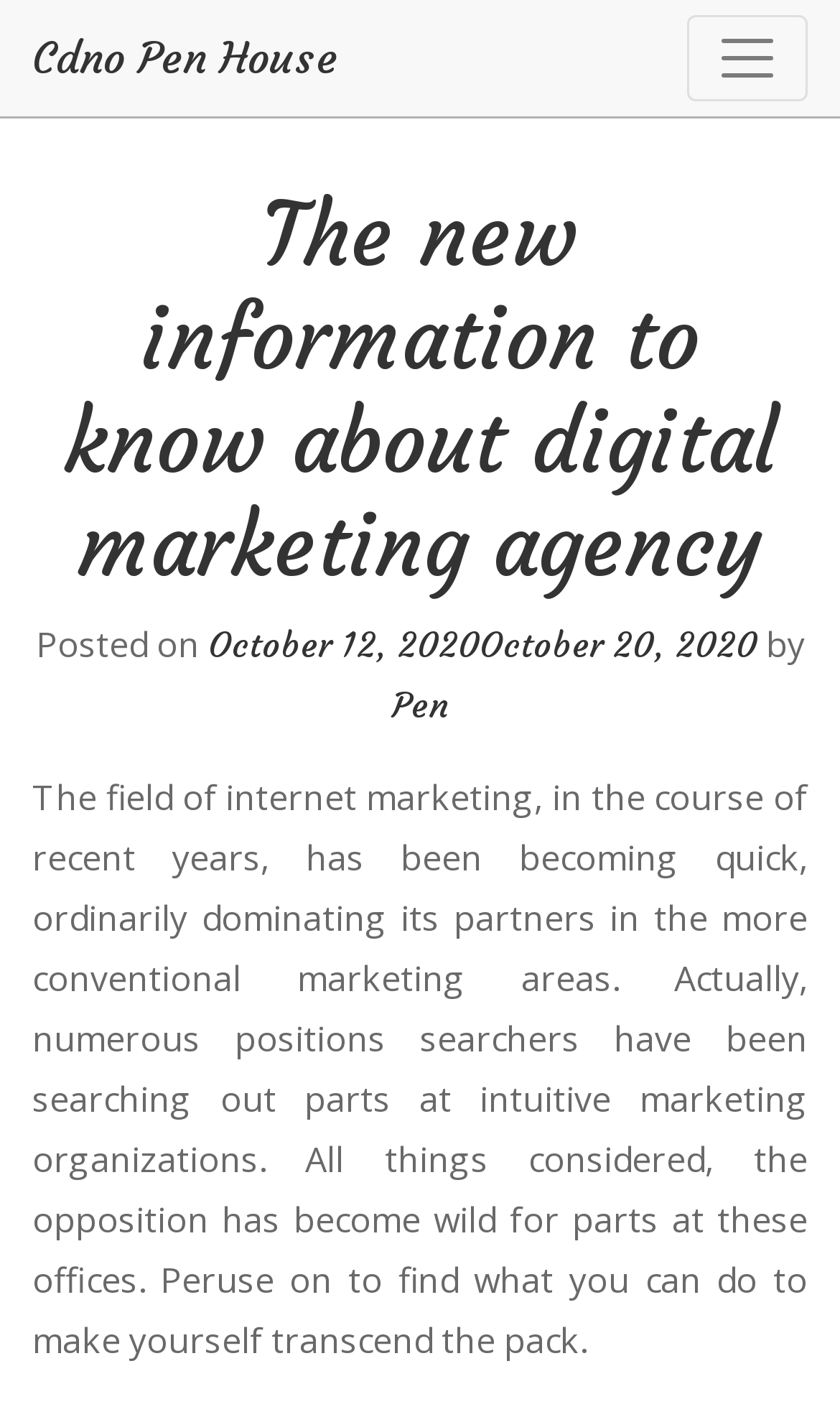What is the tone of the article?
Look at the image and respond with a one-word or short-phrase answer.

Informative